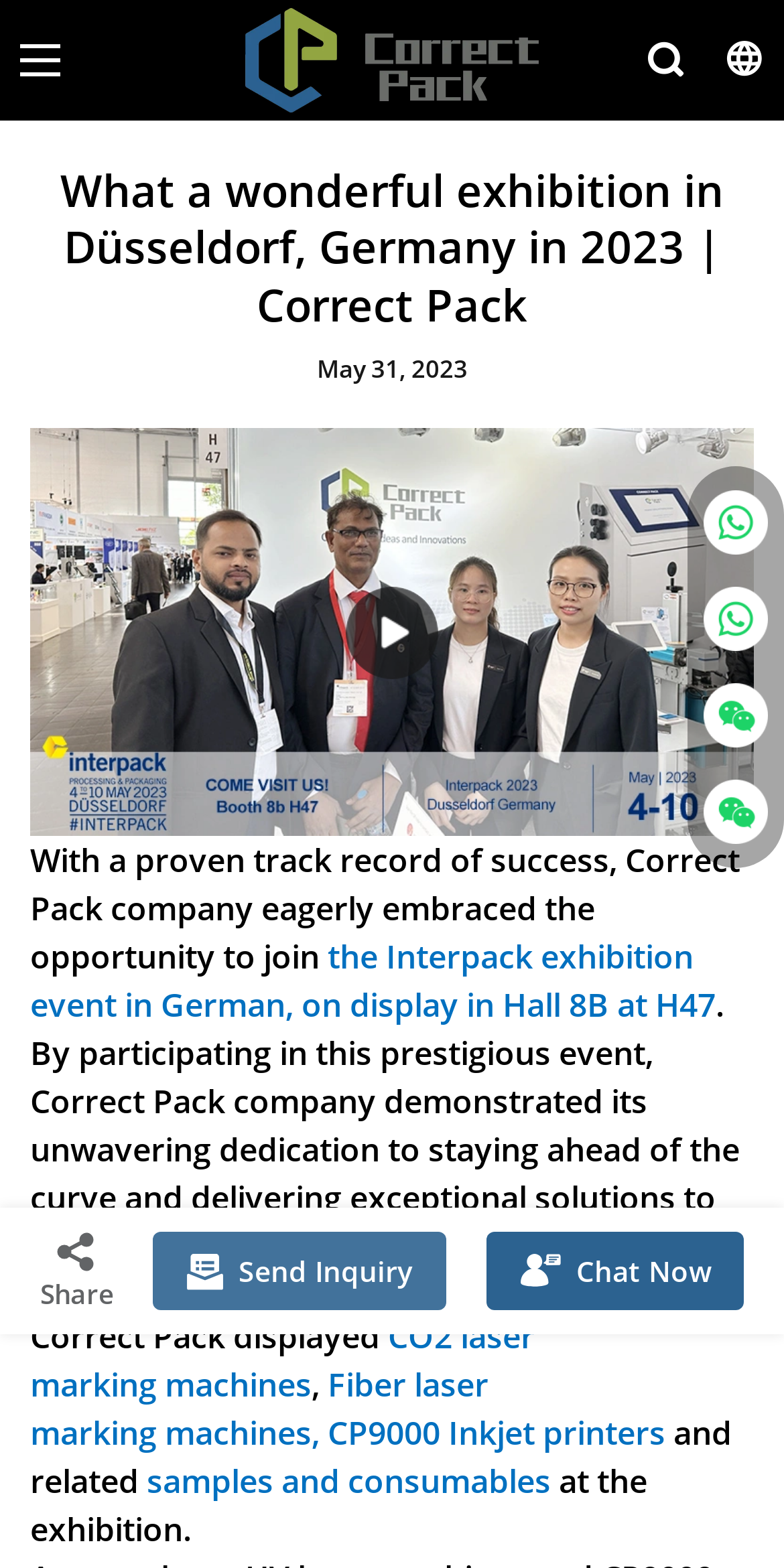Using the provided element description: "Fiber laser marking machines", determine the bounding box coordinates of the corresponding UI element in the screenshot.

[0.038, 0.869, 0.623, 0.928]